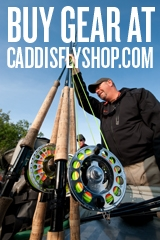Give a meticulous account of what the image depicts.

A promotional image showcasing a fisherman preparing to cast with multiple fly rods and reels arranged in an organized manner. The fisherman, dressed in a black jacket and a cap, examines the gear with keen interest. Bold text overlays the image, encouraging viewers to "BUY GEAR AT CADDISFLYSHOP.COM," emphasizing the availability of specialized fishing equipment. This image effectively highlights the passion for fly fishing while inviting enthusiasts to explore gear options available at the Caddis Fly Shop.